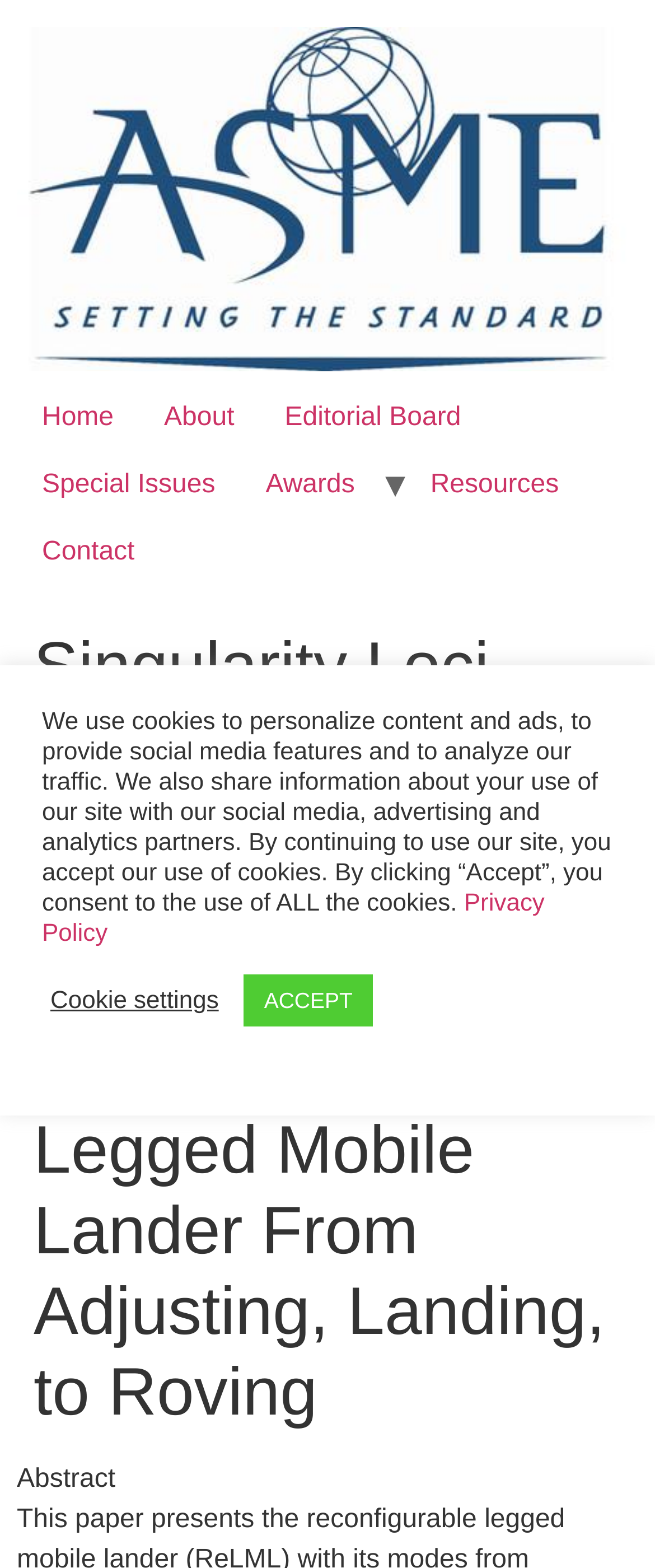Locate the bounding box for the described UI element: "Editorial Board". Ensure the coordinates are four float numbers between 0 and 1, formatted as [left, top, right, bottom].

[0.396, 0.245, 0.742, 0.288]